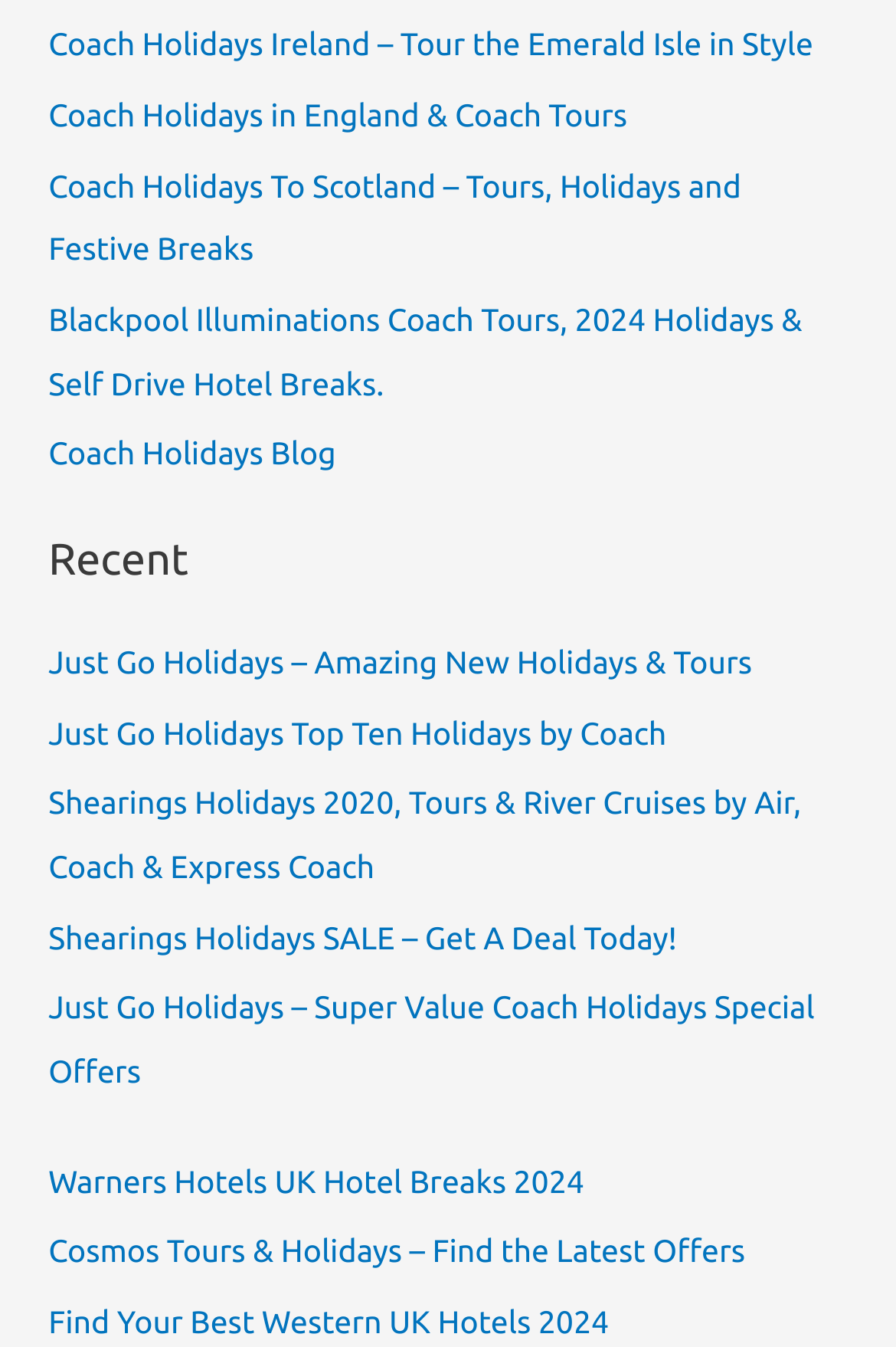Please respond to the question using a single word or phrase:
What is the main topic of the blog?

Coach holidays